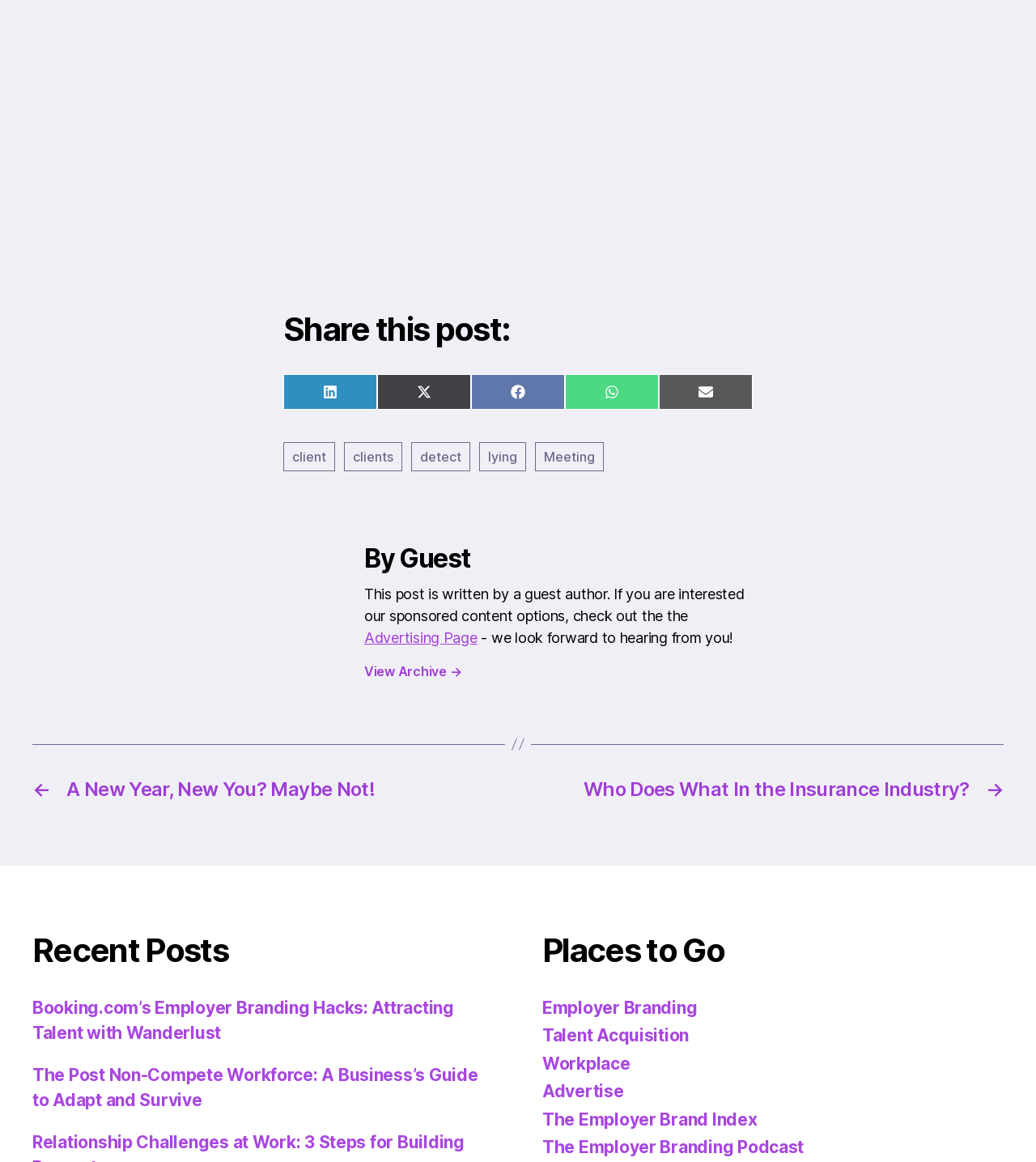What is the category of the link 'Employer Branding'?
Look at the image and respond with a one-word or short-phrase answer.

Places to Go